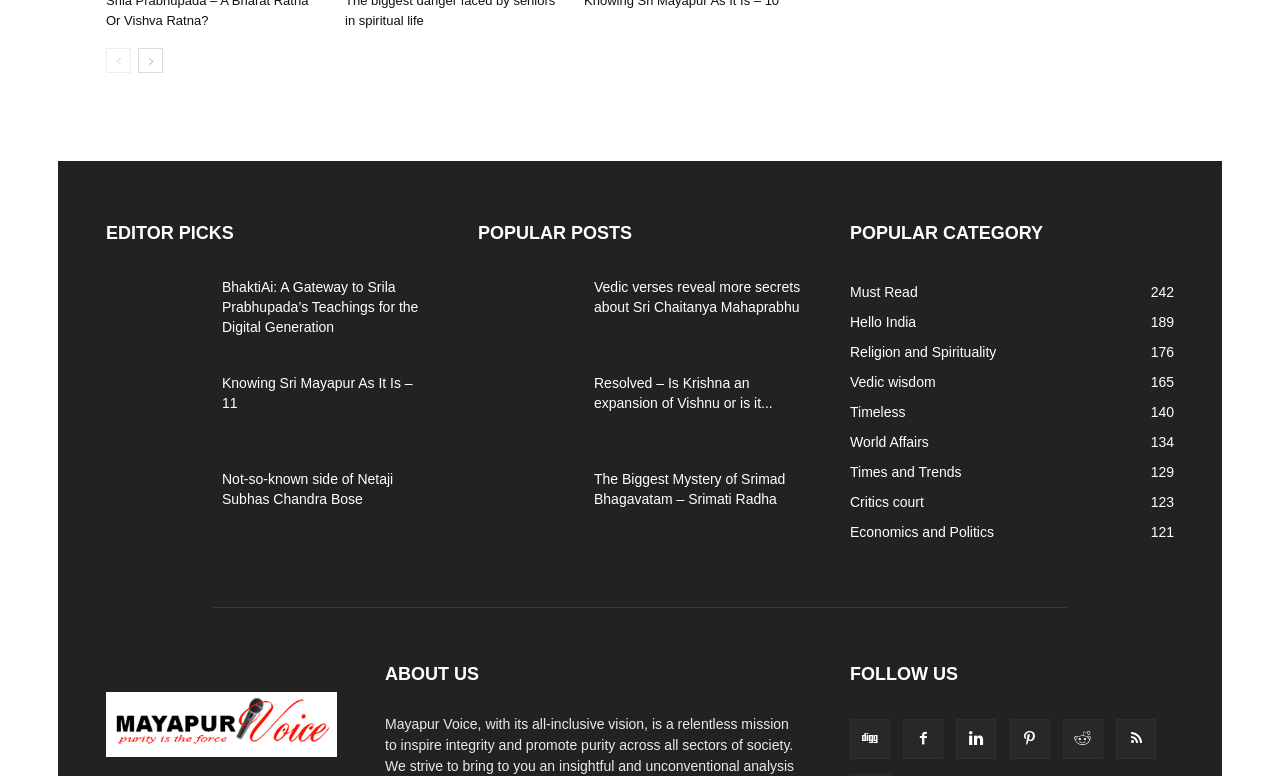What is the name of the website mentioned at the bottom of the page?
Answer the question with a single word or phrase derived from the image.

Mayapur Voice